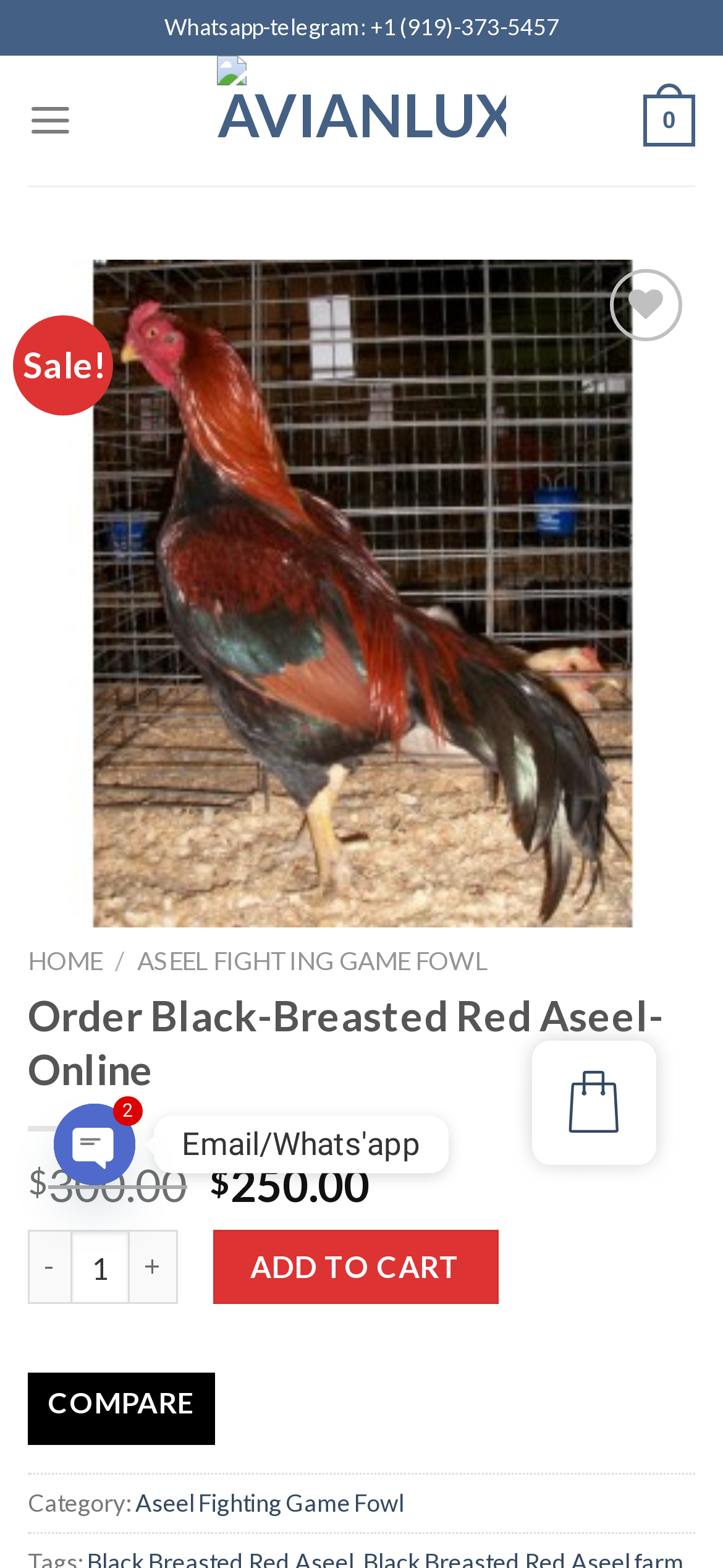Given the element description "Compare", identify the bounding box of the corresponding UI element.

[0.038, 0.876, 0.298, 0.921]